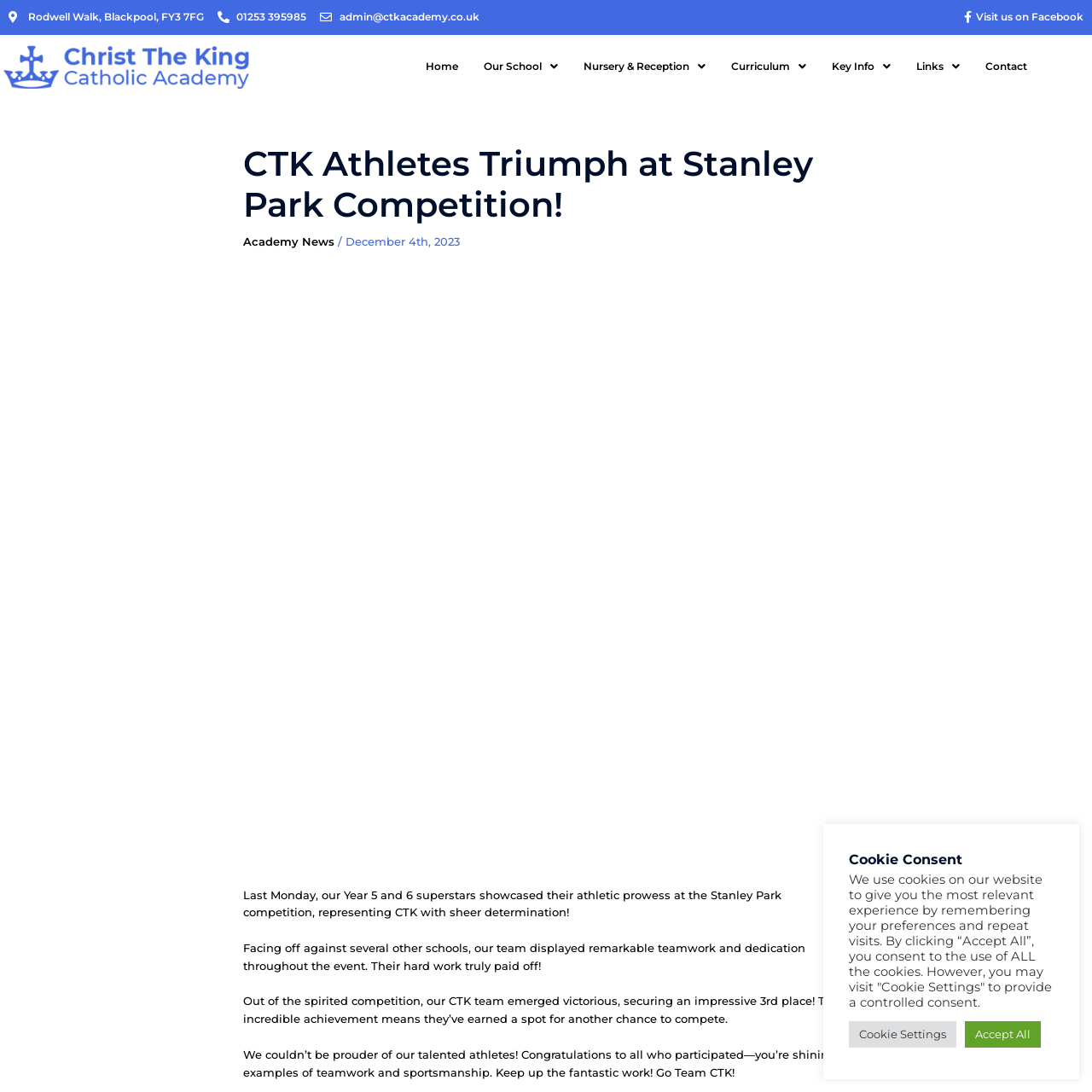Produce an extensive caption that describes everything on the webpage.

This webpage is about Christ The King Catholic Academy, a primary school in Blackpool. At the top left corner, there is a logo of the school with the text "CTK" and an image of the school's logo and text. Below the logo, there are three lines of text: the school's address, phone number, and email address.

On the top right corner, there are social media links, including a link to visit the school's Facebook page. Below these links, there is a navigation menu with seven items: Home, Our School, Nursery & Reception, Curriculum, Key Info, Links, and Contact.

The main content of the webpage is an article about the school's athletic team winning a competition at Stanley Park. The article has a heading "CTK Athletes Triumph at Stanley Park Competition!" and is accompanied by an image of the team. The text describes the team's achievement, congratulating the students on their victory and praising their teamwork and sportsmanship.

At the bottom of the webpage, there is a section about cookie consent, with a heading "Cookie Consent" and a paragraph explaining the use of cookies on the website. There are two buttons, "Cookie Settings" and "Accept All", allowing users to manage their cookie preferences.